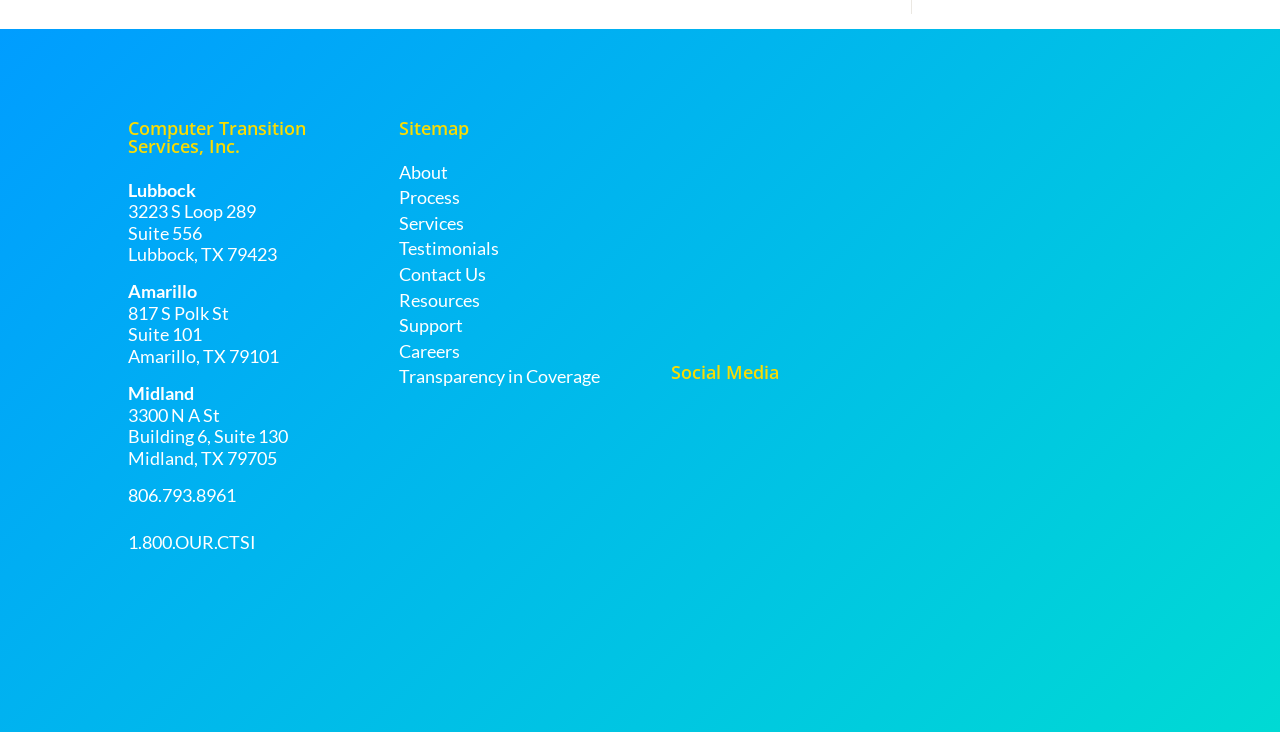Extract the bounding box coordinates for the HTML element that matches this description: "Twitter 0Followers". The coordinates should be four float numbers between 0 and 1, i.e., [left, top, right, bottom].

None